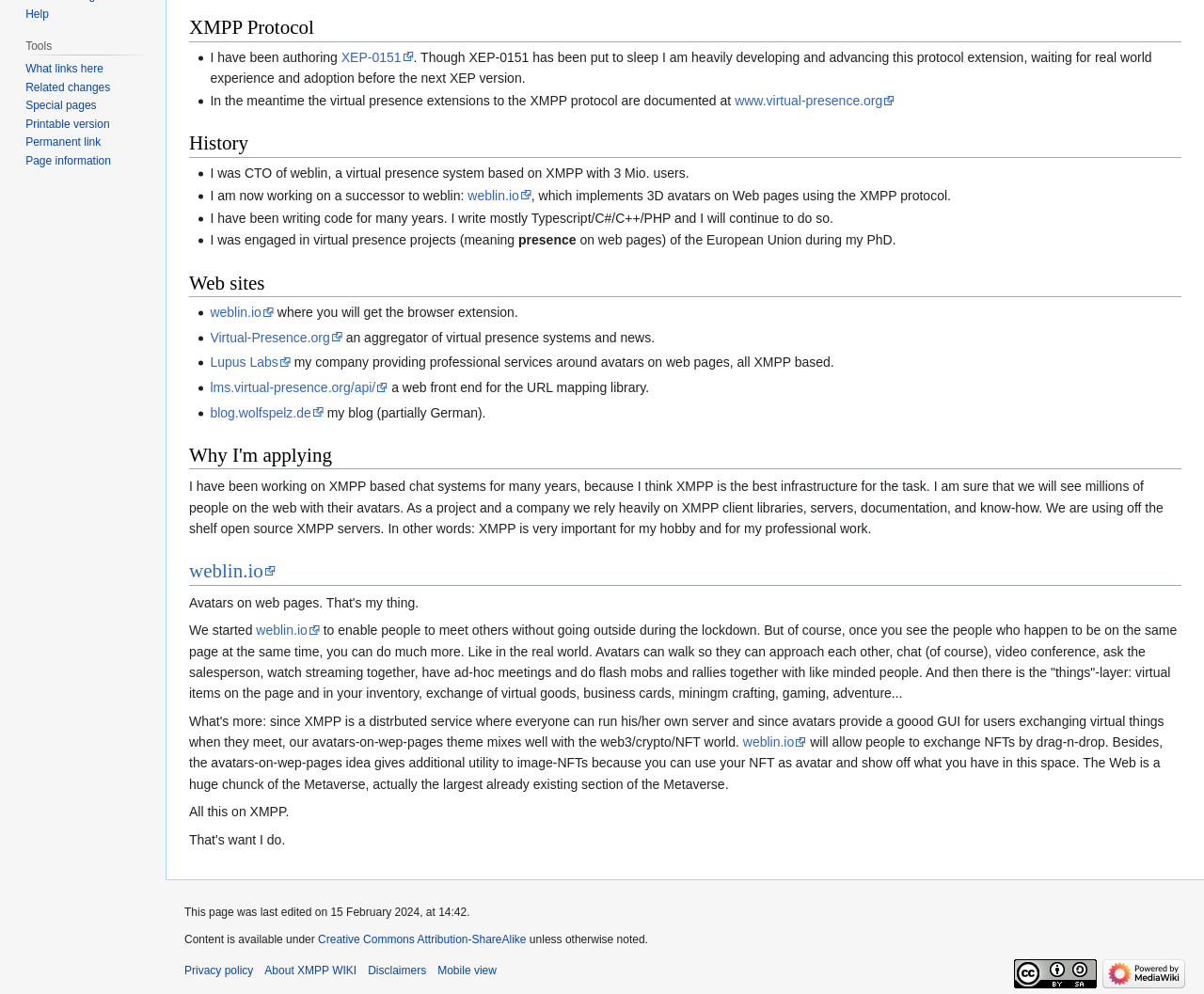Given the description "value="Return"", determine the bounding box of the corresponding UI element.

None